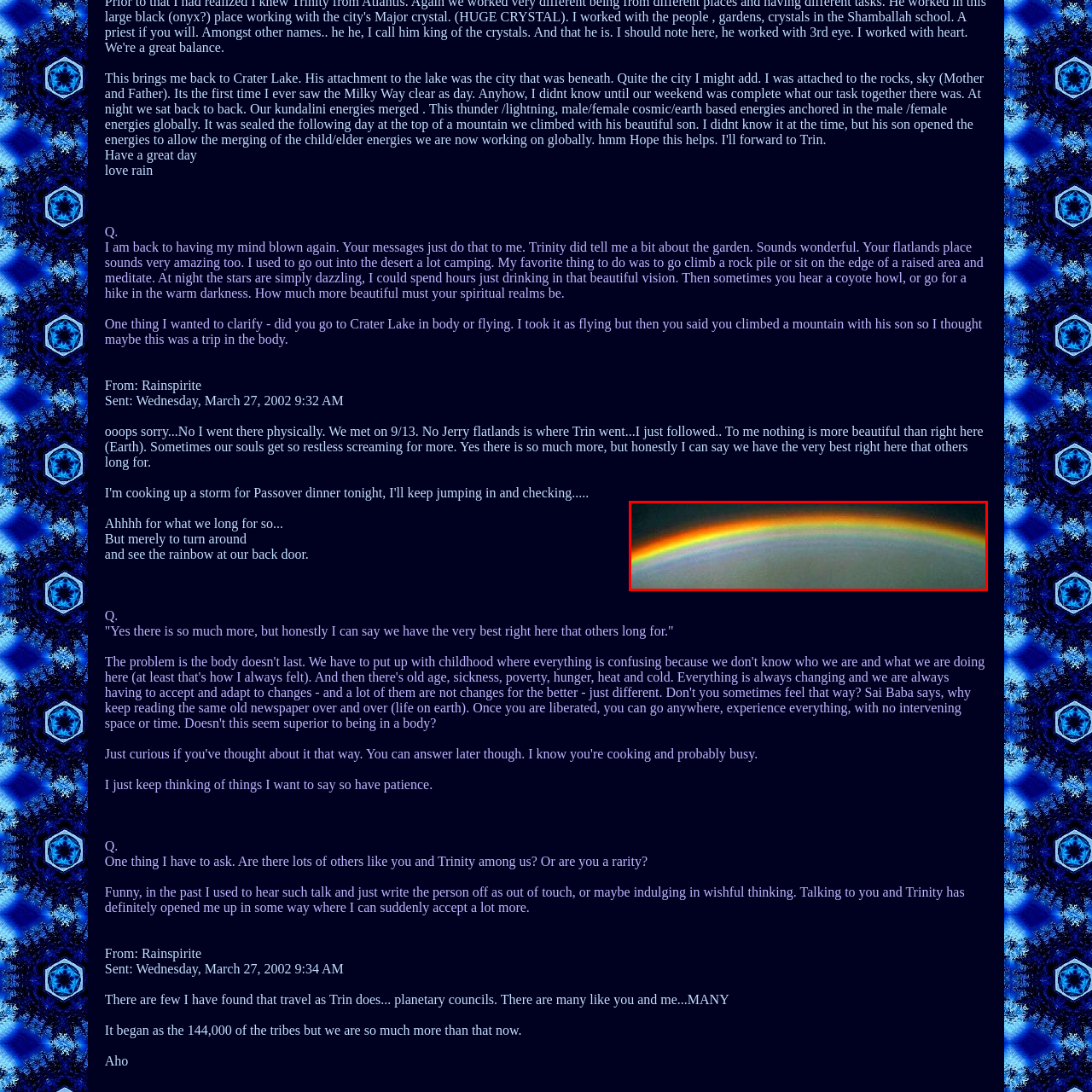Notice the image within the red frame, What emotions does the rainbow evoke?
 Your response should be a single word or phrase.

Serenity and wonder